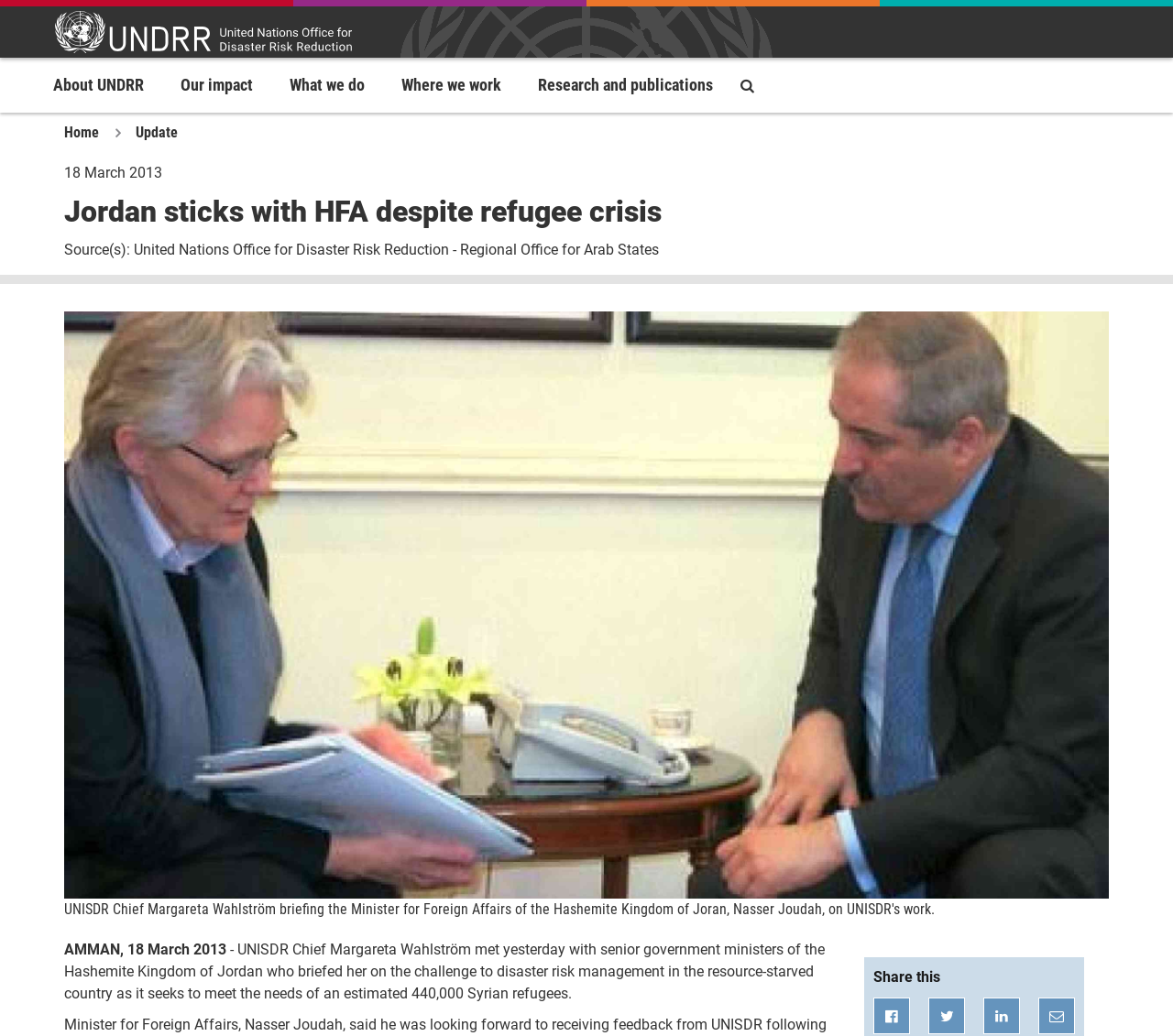Construct a comprehensive description capturing every detail on the webpage.

The webpage is about a news article from the United Nations Office for Disaster Risk Reduction (UNDRR). At the top left corner, there is a link to skip to the main content. Next to it, on the top left, is the UNDRR logo, which is an image. 

Below the logo, there is a horizontal navigation menu with links to different sections of the website, including "About UNDRR", "Our impact", "What we do", "Where we work", and "Research and publications". 

Below the navigation menu, there is a section with a link to the homepage, an update link, and a timestamp indicating that the article was published on March 18, 2013. 

The main article title, "Jordan sticks with HFA despite refugee crisis", is prominently displayed below the timestamp. The article is about UNISDR Chief Margareta Wahlström's meeting with senior government ministers of the Hashemite Kingdom of Jordan to discuss disaster risk management in the country. 

To the right of the article title, there is a source attribution indicating that the article is from the United Nations Office for Disaster Risk Reduction - Regional Office for Arab States. 

Below the article title, there is a large image showing UNISDR Chief Margareta Wahlström briefing the Minister for Foreign Affairs of the Hashemite Kingdom of Jordan. 

The article text is divided into two paragraphs. The first paragraph is a brief summary of the meeting, and the second paragraph provides more details about the challenges of disaster risk management in Jordan. 

At the bottom of the page, there is a section with social media sharing buttons, allowing users to share the article on Facebook, Twitter, LinkedIn, or via email.